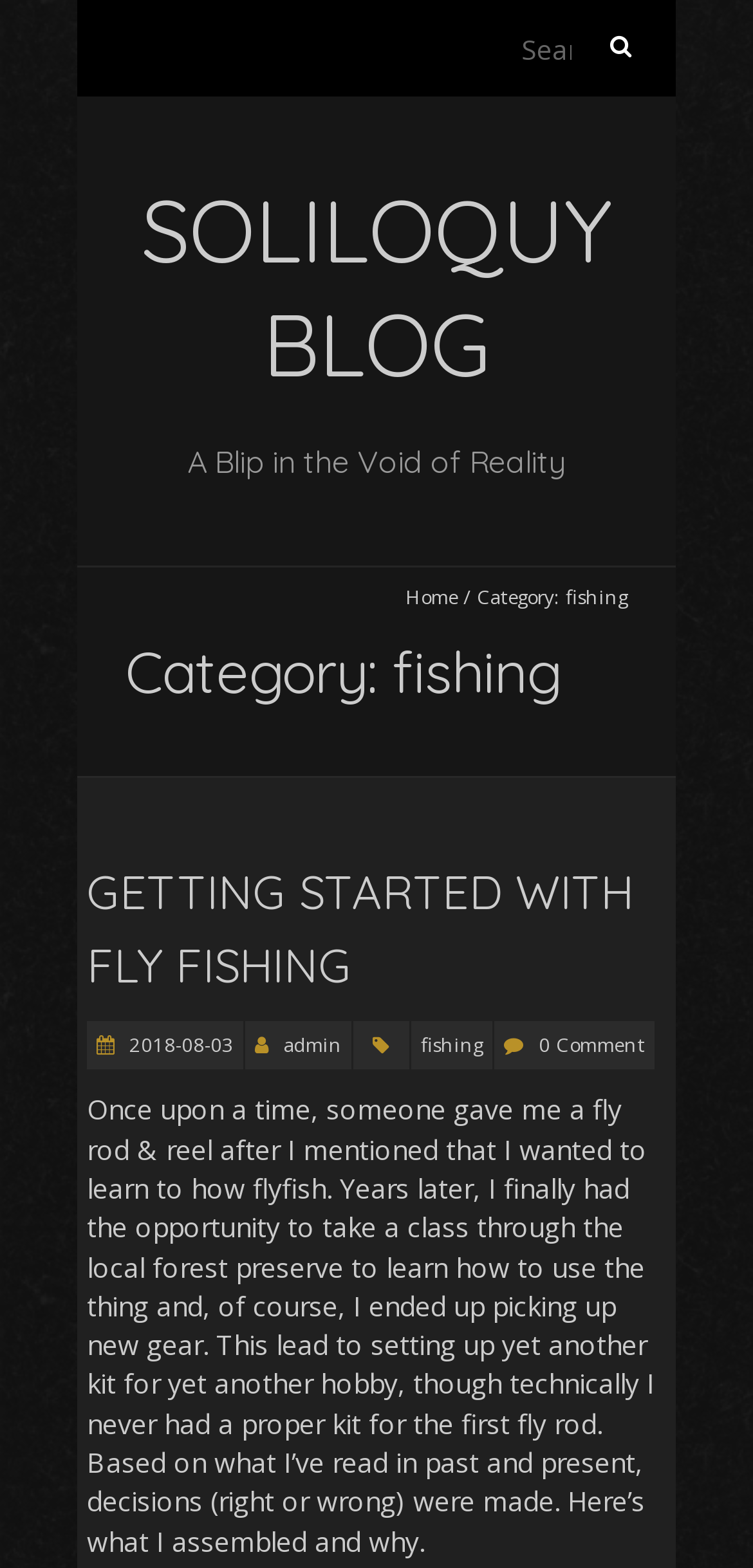Locate the bounding box coordinates of the clickable region necessary to complete the following instruction: "view all posts in the fishing category". Provide the coordinates in the format of four float numbers between 0 and 1, i.e., [left, top, right, bottom].

[0.546, 0.652, 0.654, 0.682]